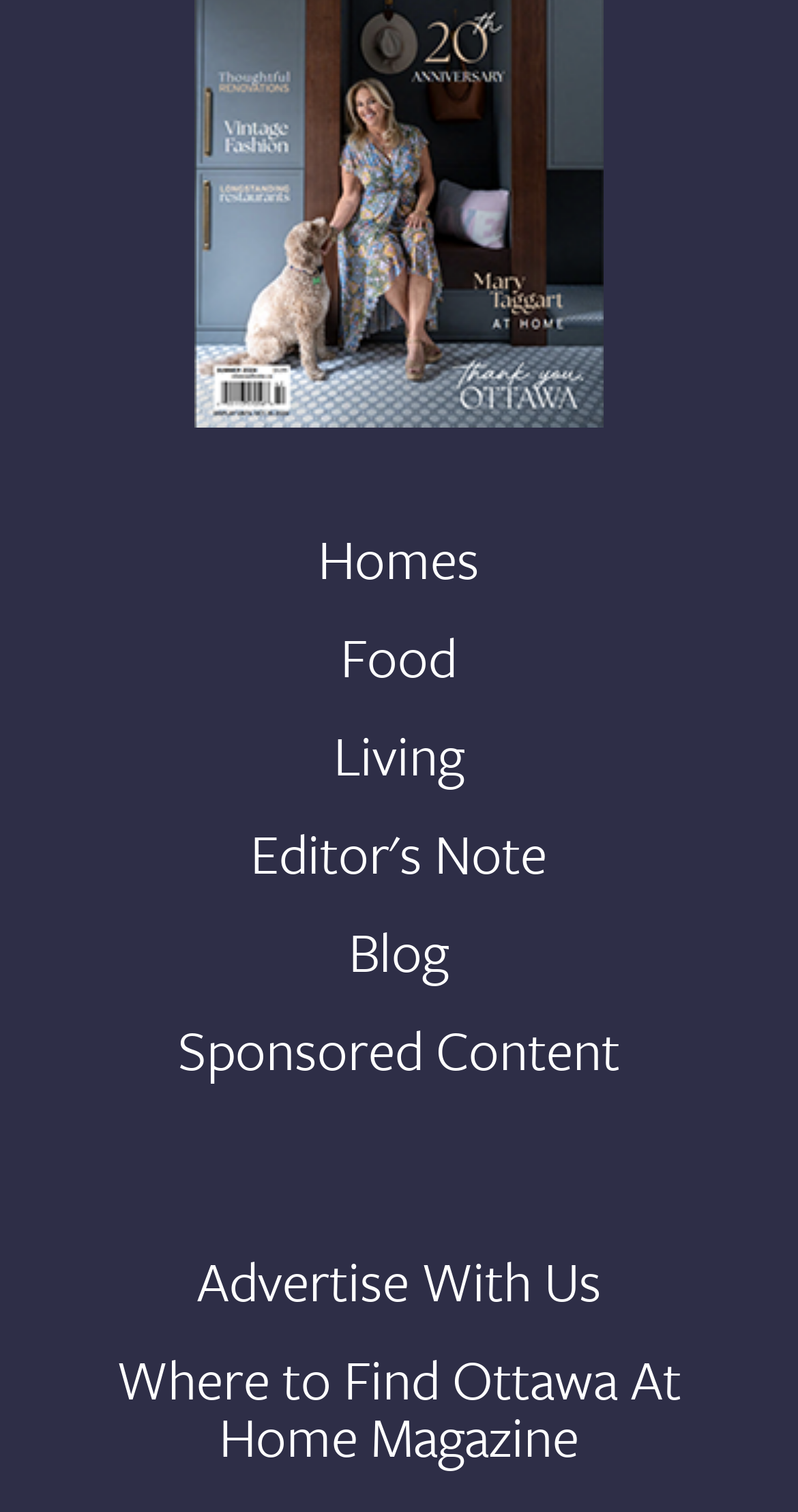Where is the 'Editor's Note' section located?
Please elaborate on the answer to the question with detailed information.

According to the bounding box coordinates, the 'Editor's Note' link has a y1 value of 0.545, which is roughly in the middle of the page vertically, indicating that the 'Editor's Note' section is located around the middle of the page.